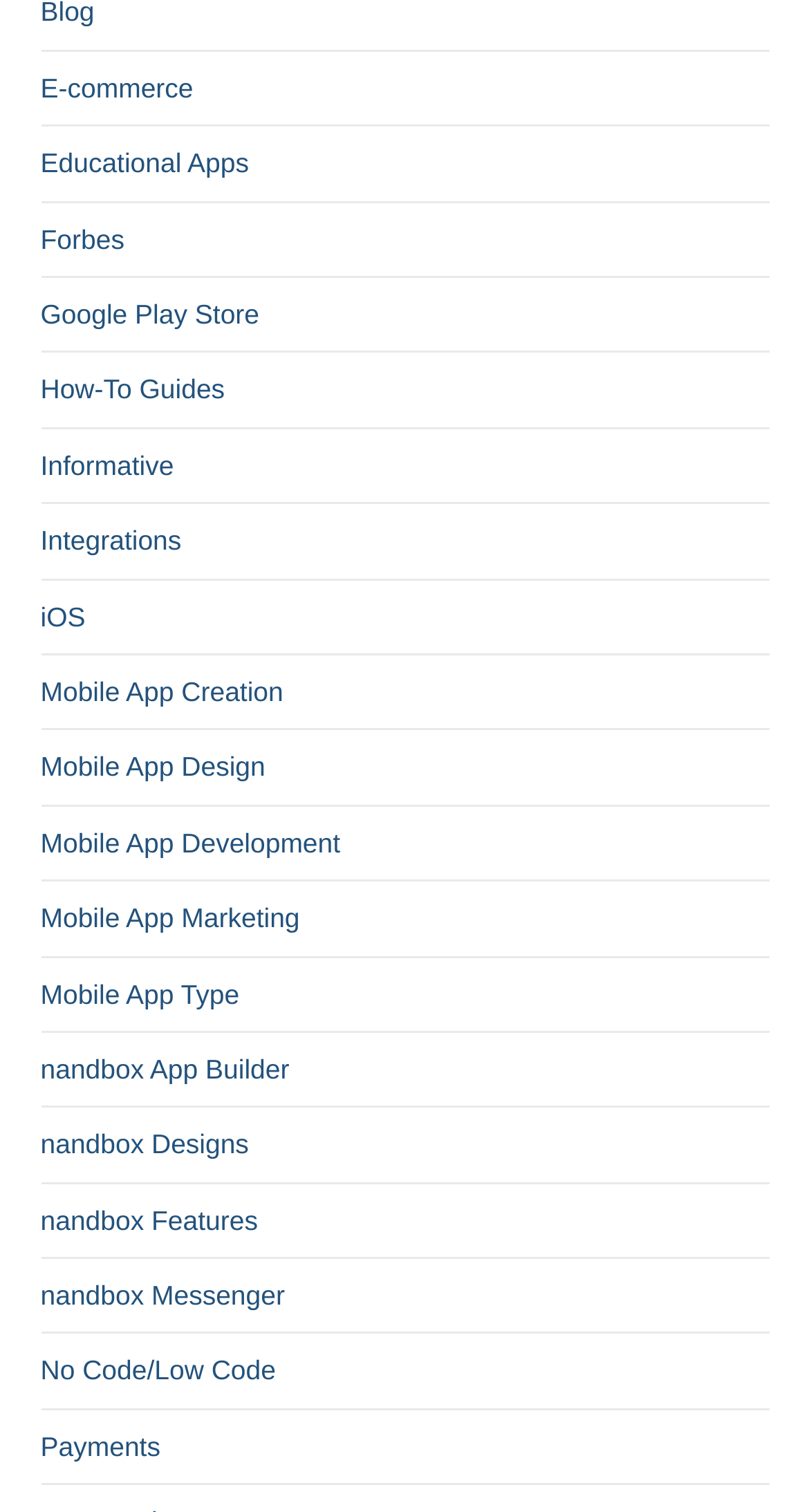Is there a link to the Google Play Store?
Refer to the image and give a detailed answer to the question.

By looking at the links on the webpage, I can see that there is a link to the Google Play Store, which has the text 'Google Play Store' and its bounding box coordinates are [0.05, 0.198, 0.321, 0.218].